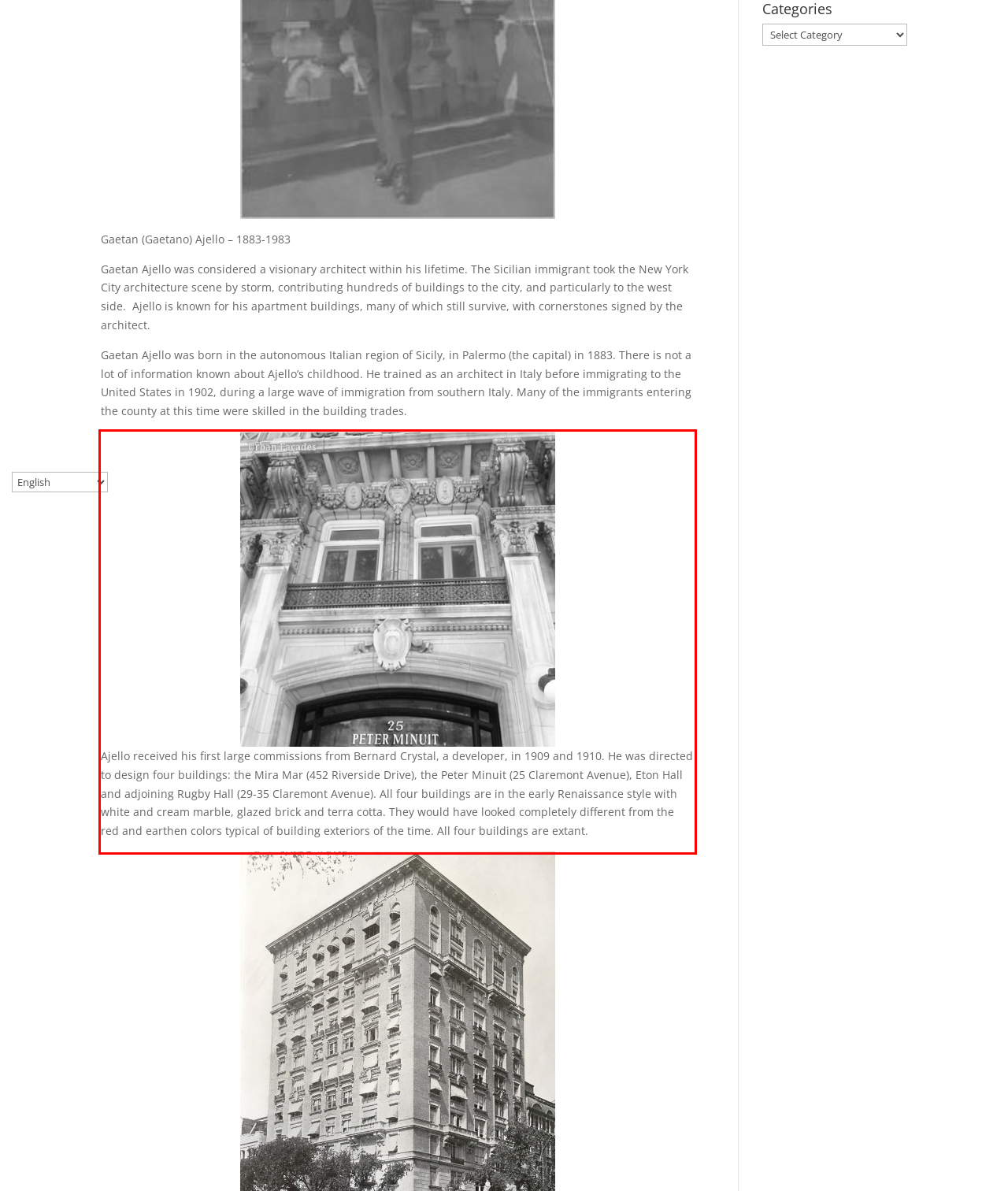You are provided with a webpage screenshot that includes a red rectangle bounding box. Extract the text content from within the bounding box using OCR.

Ajello received his first large commissions from Bernard Crystal, a developer, in 1909 and 1910. He was directed to design four buildings: the Mira Mar (452 Riverside Drive), the Peter Minuit (25 Claremont Avenue), Eton Hall and adjoining Rugby Hall (29-35 Claremont Avenue). All four buildings are in the early Renaissance style with white and cream marble, glazed brick and terra cotta. They would have looked completely different from the red and earthen colors typical of building exteriors of the time. All four buildings are extant.